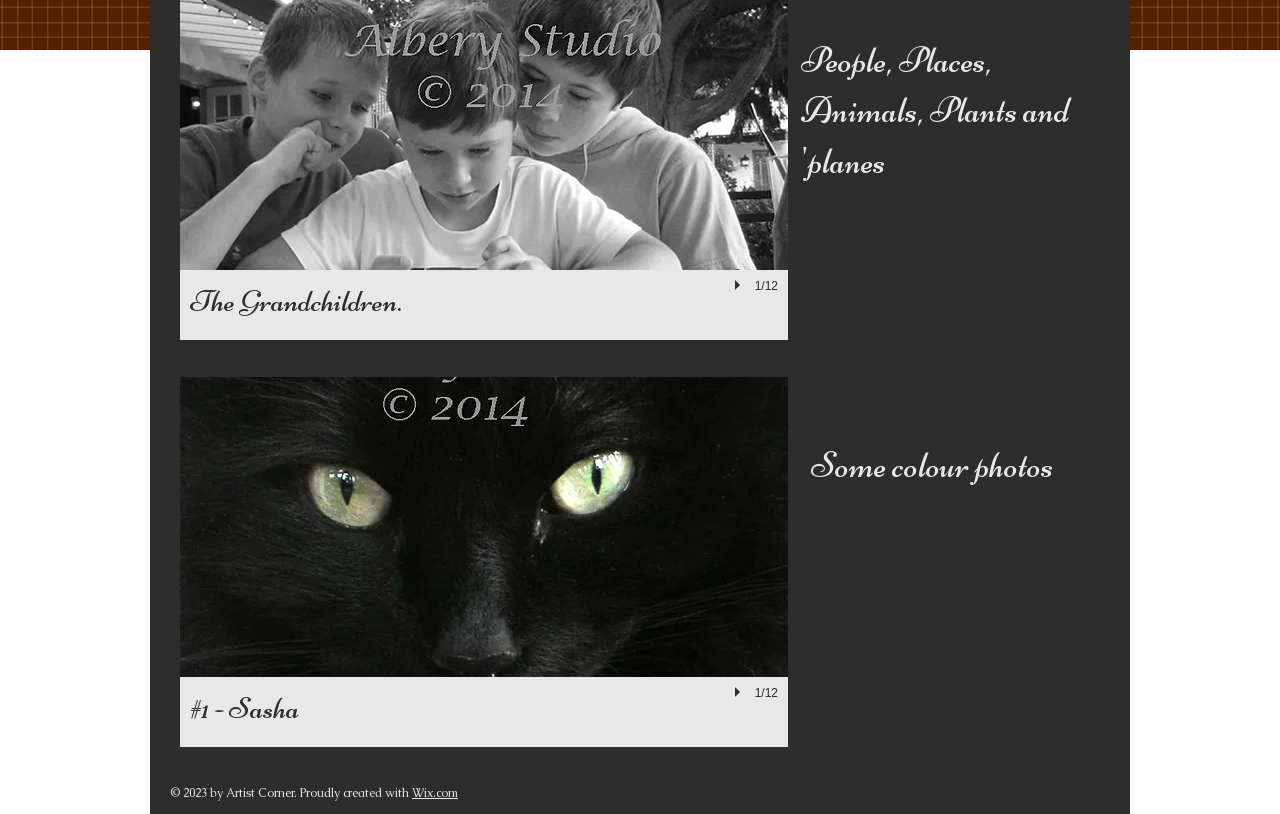Given the description of the UI element: "Wix.com", predict the bounding box coordinates in the form of [left, top, right, bottom], with each value being a float between 0 and 1.

[0.322, 0.964, 0.358, 0.984]